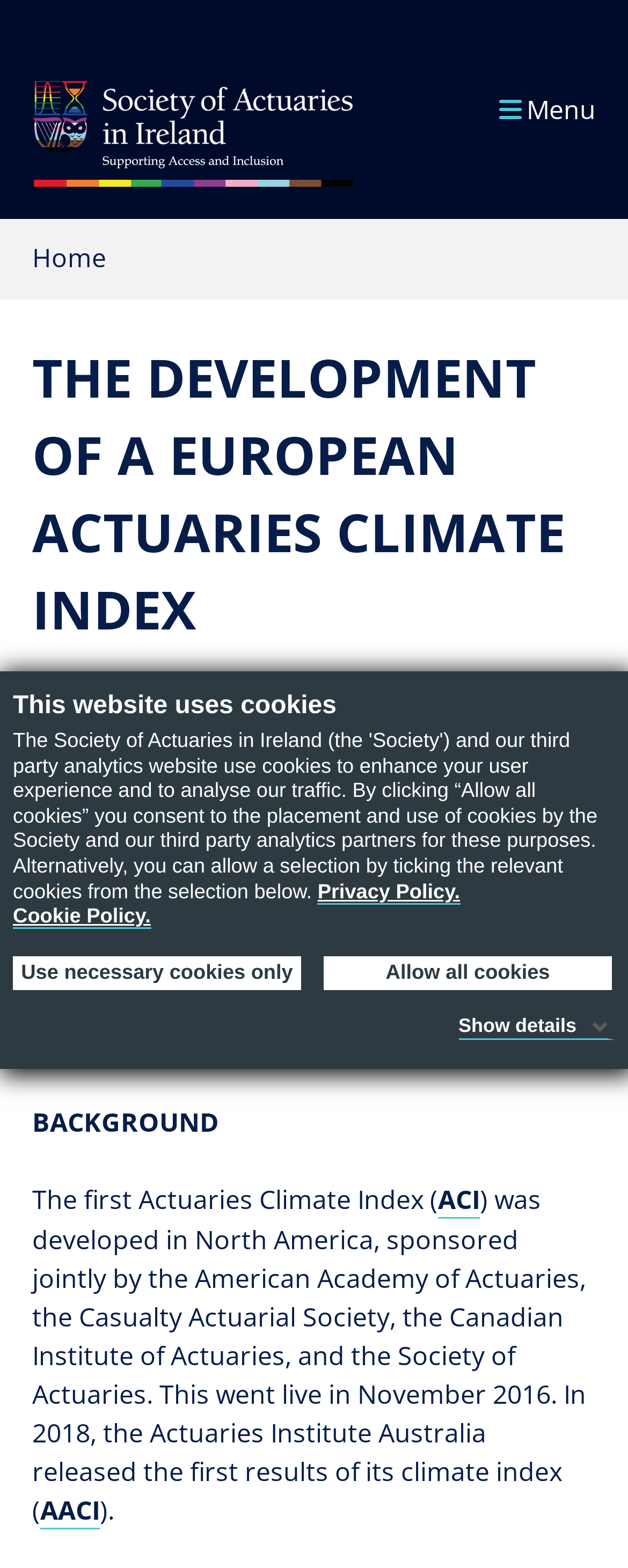Illustrate the webpage's structure and main components comprehensively.

The webpage is about the development of a European Actuaries Climate Index, as indicated by the title. At the top, there is a dialog box with a heading "This website uses cookies" and several links, including "Privacy Policy", "Cookie Policy", and options to manage cookie preferences. 

Below the dialog box, there is a link to "Skip to main content" at the top-left corner. Next to it, there is a logo image and a "Menu" button at the top-right corner. 

Underneath, there is a navigation section with a breadcrumb trail, showing the current page's location within the website. The breadcrumb trail is headed by a "Home" link. 

The main content of the page is divided into sections. The first section has a heading "THE DEVELOPMENT OF A EUROPEAN ACTUARIES CLIMATE INDEX" and contains a link to "Enterprise Risk Management". Below the heading, there is a large image with the text "CLIMATE" and a paragraph of text describing the background of the Actuaries Climate Index. The paragraph includes links to "ACI" and "AACI". 

At the bottom of the page, there is a button to "Update Cookie Preferences" with a small image next to it.